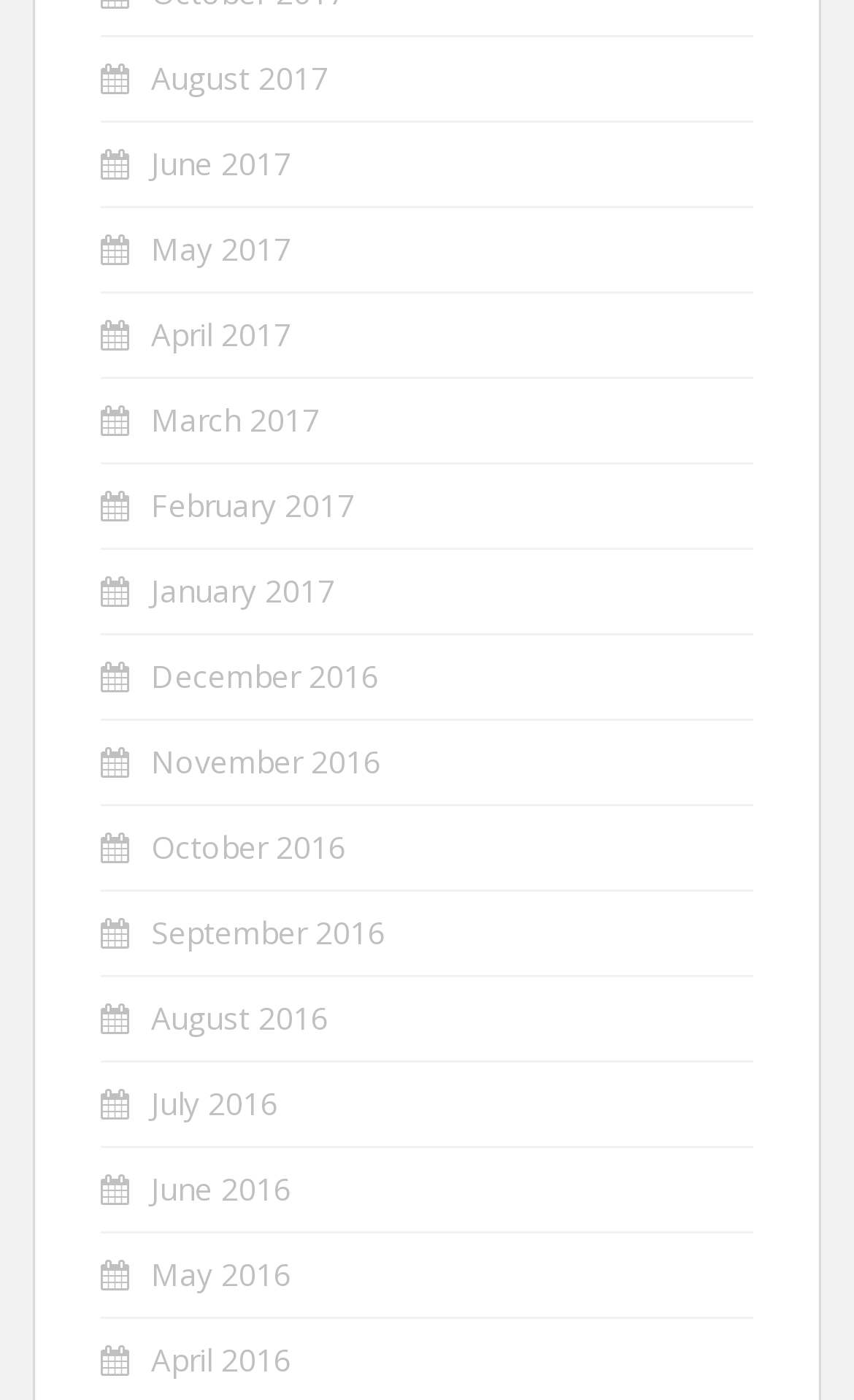Please specify the bounding box coordinates of the clickable region necessary for completing the following instruction: "view August 2017". The coordinates must consist of four float numbers between 0 and 1, i.e., [left, top, right, bottom].

[0.177, 0.041, 0.385, 0.071]